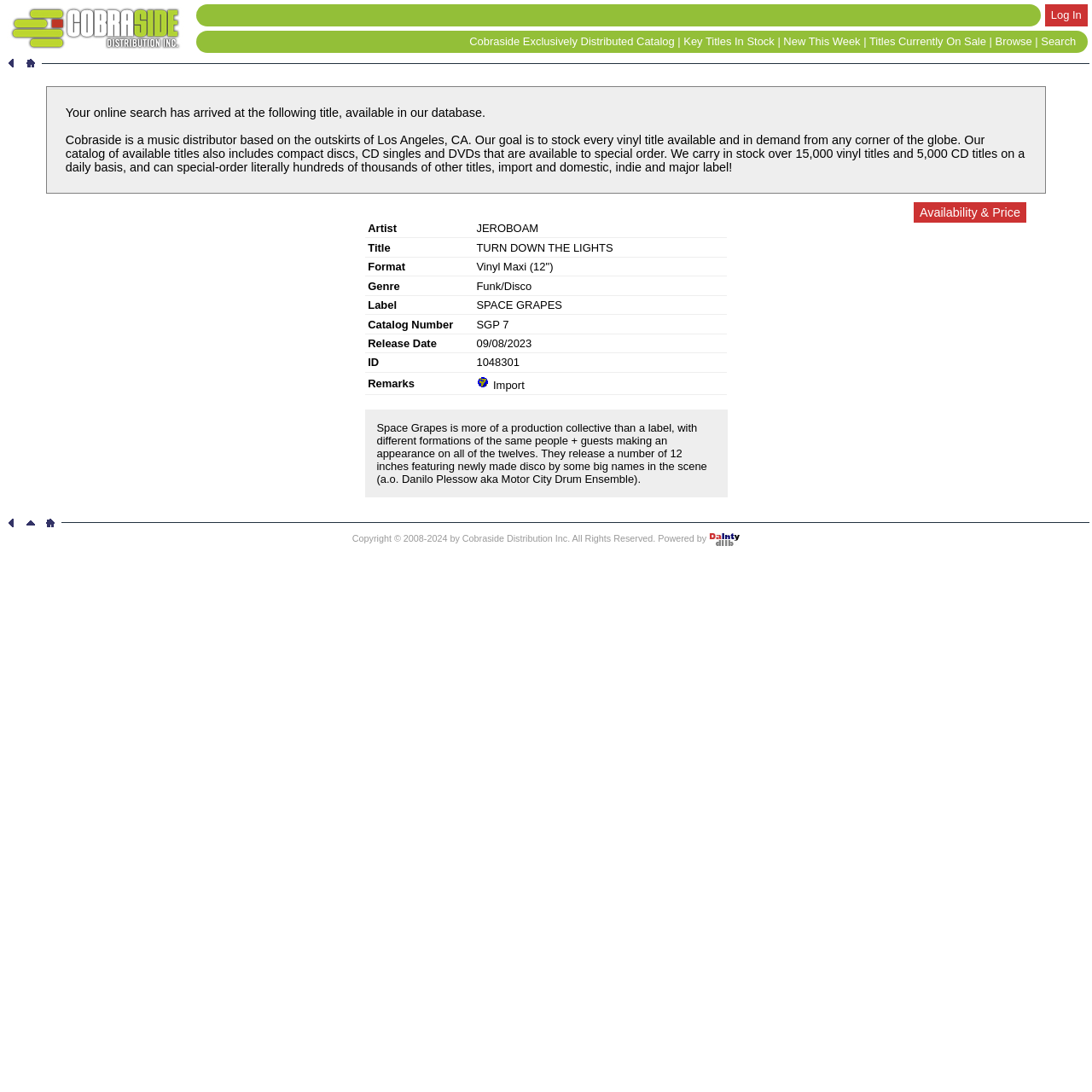Predict the bounding box coordinates of the area that should be clicked to accomplish the following instruction: "View the 'Availability & Price' information". The bounding box coordinates should consist of four float numbers between 0 and 1, i.e., [left, top, right, bottom].

[0.842, 0.188, 0.934, 0.201]